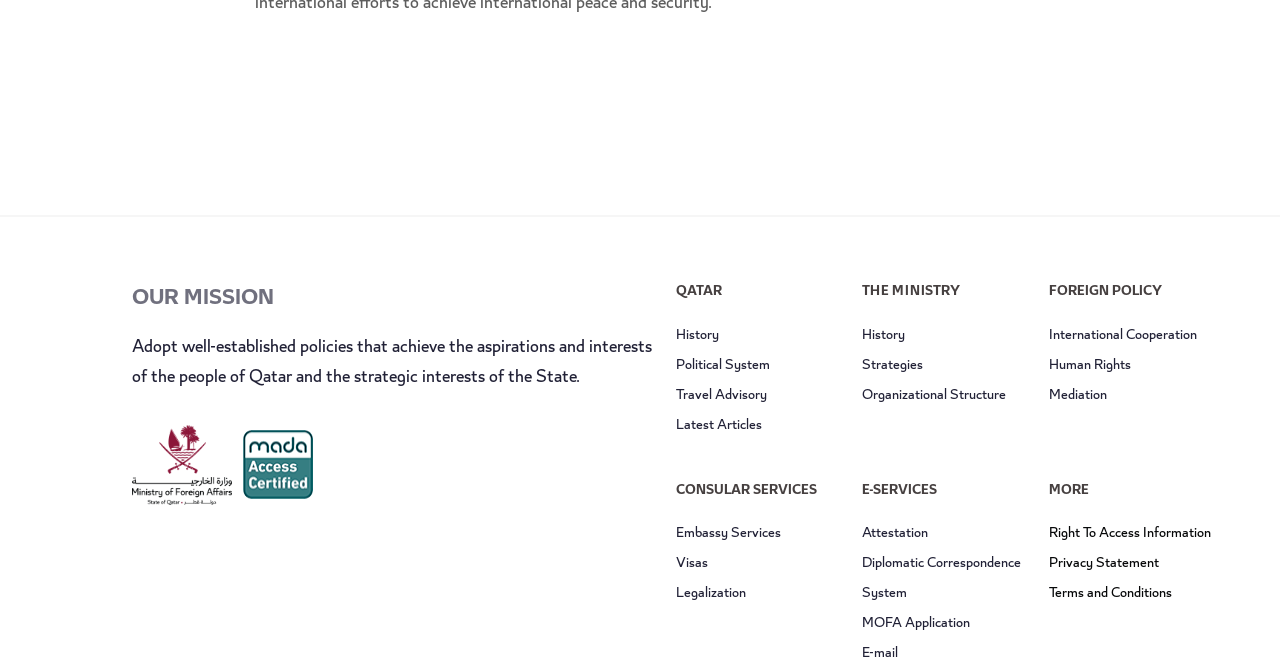Identify the bounding box coordinates of the clickable region necessary to fulfill the following instruction: "Click on History". The bounding box coordinates should be four float numbers between 0 and 1, i.e., [left, top, right, bottom].

[0.528, 0.489, 0.562, 0.519]